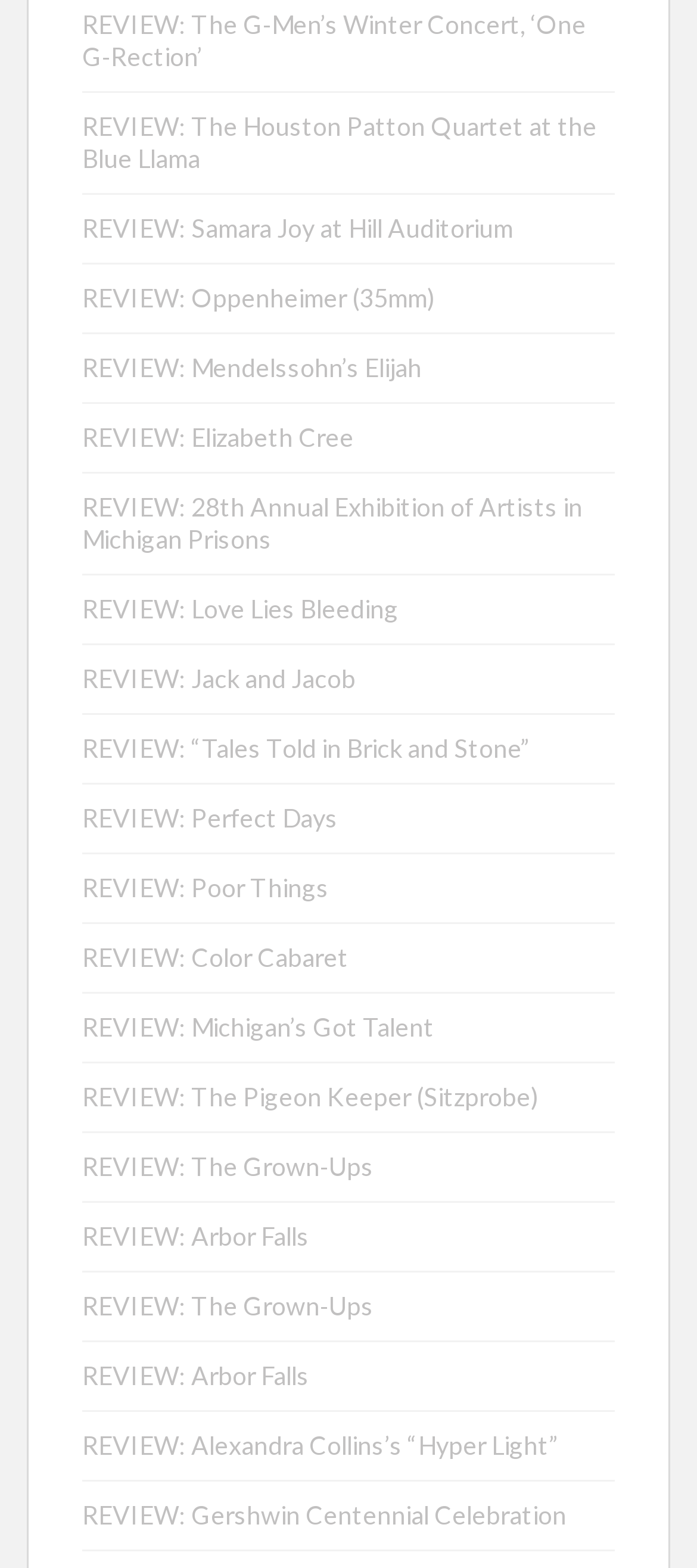Are there any reviews about art exhibitions?
Examine the image closely and answer the question with as much detail as possible.

I found a review titled '28th Annual Exhibition of Artists in Michigan Prisons', which suggests that there are reviews about art exhibitions on this webpage.